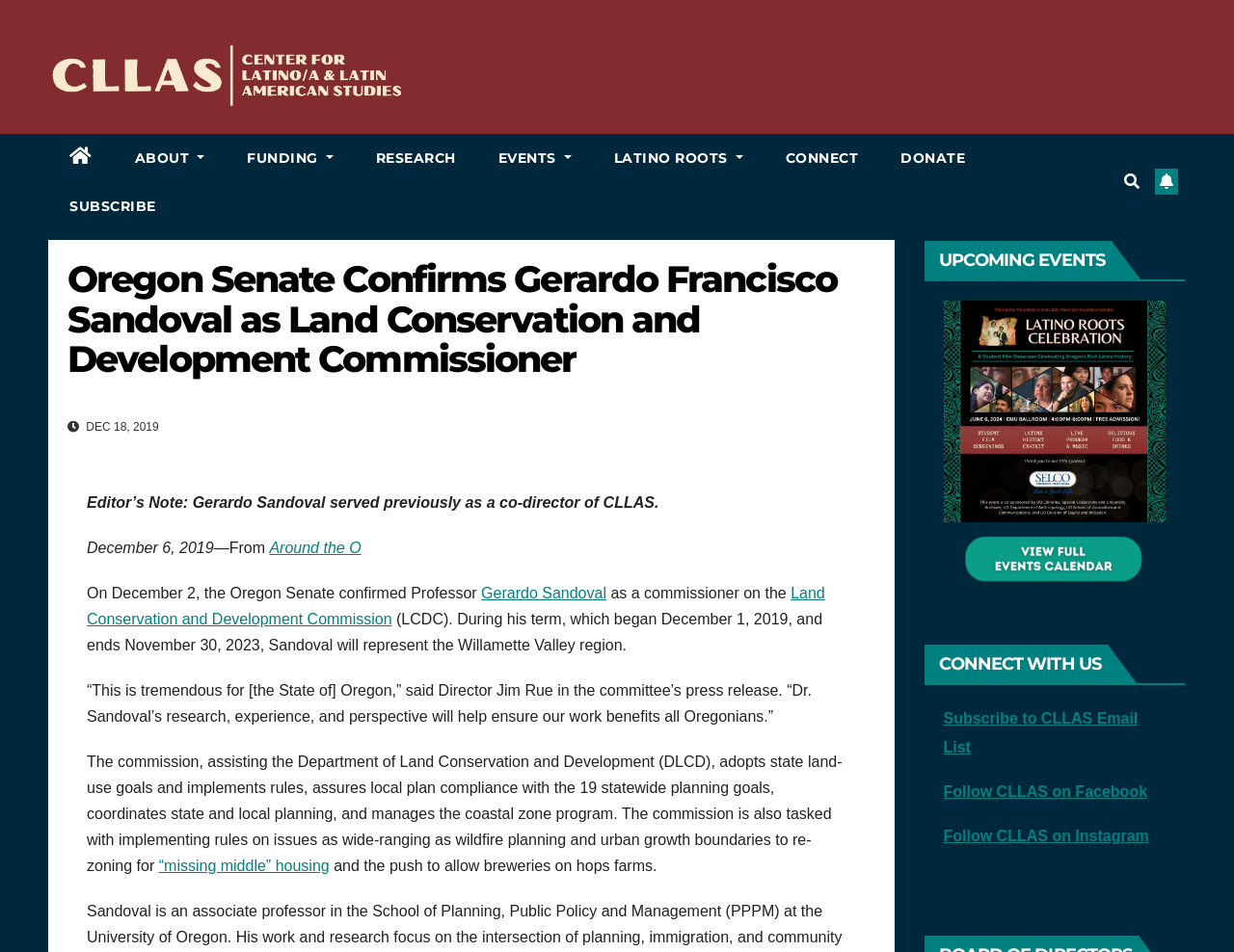Look at the image and give a detailed response to the following question: What is the purpose of the Land Conservation and Development Commission?

The article states that the commission, which Gerardo Sandoval is now a part of, adopts state land-use goals and implements rules, assures local plan compliance with the statewide planning goals, coordinates state and local planning, and manages the coastal zone program.